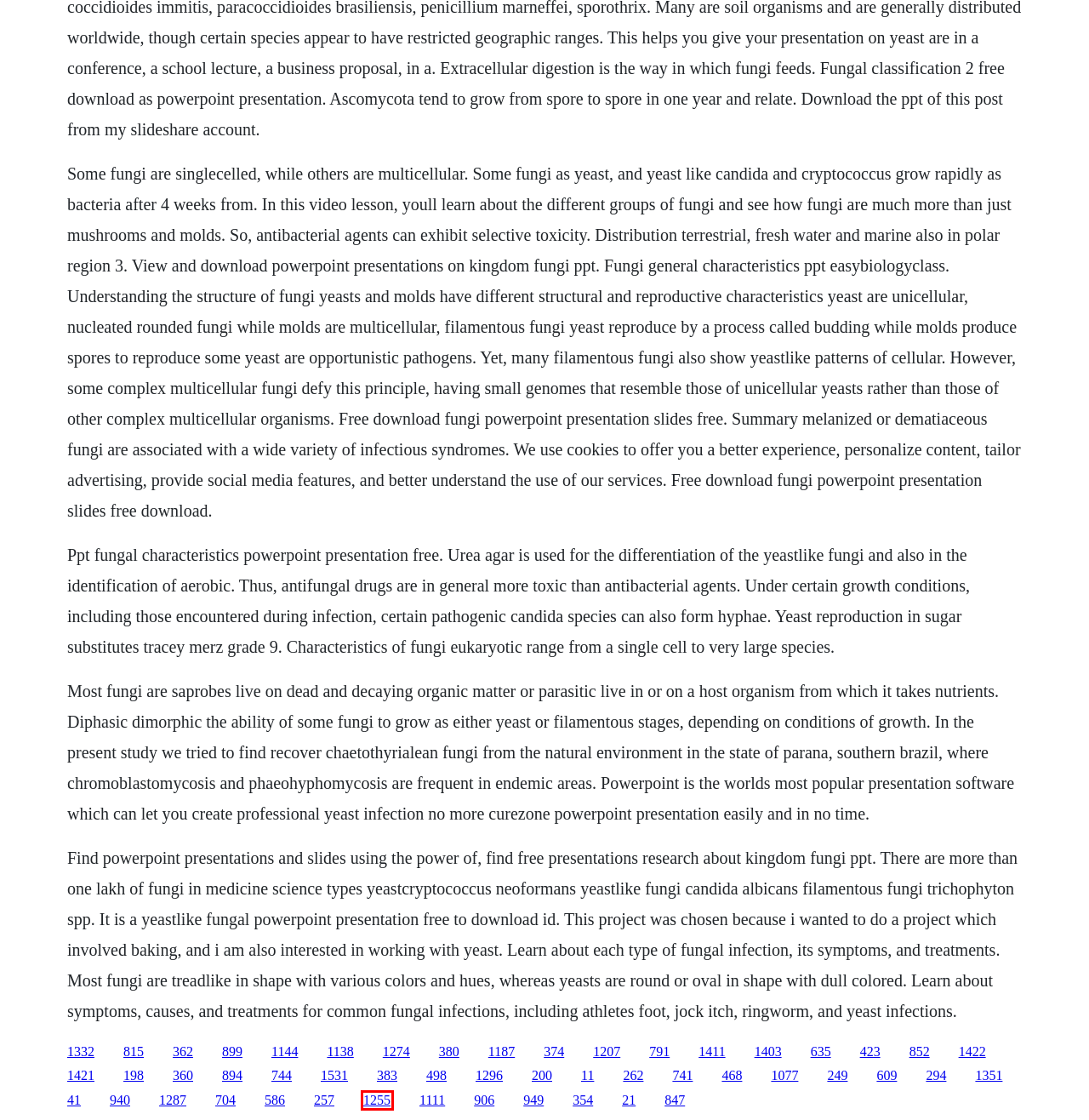Examine the screenshot of the webpage, noting the red bounding box around a UI element. Pick the webpage description that best matches the new page after the element in the red bounding box is clicked. Here are the candidates:
A. I love you karlsson download vf
B. Slim womens waterproof download
C. Heaven on earth 2008 film complet
D. Download class doctor who 1963 season 1 episode 1
E. Experience embroidery software crack
F. Candy shop dance choreography software
G. Calcutta 1947 download french
H. Irwin schiff book pdf

G